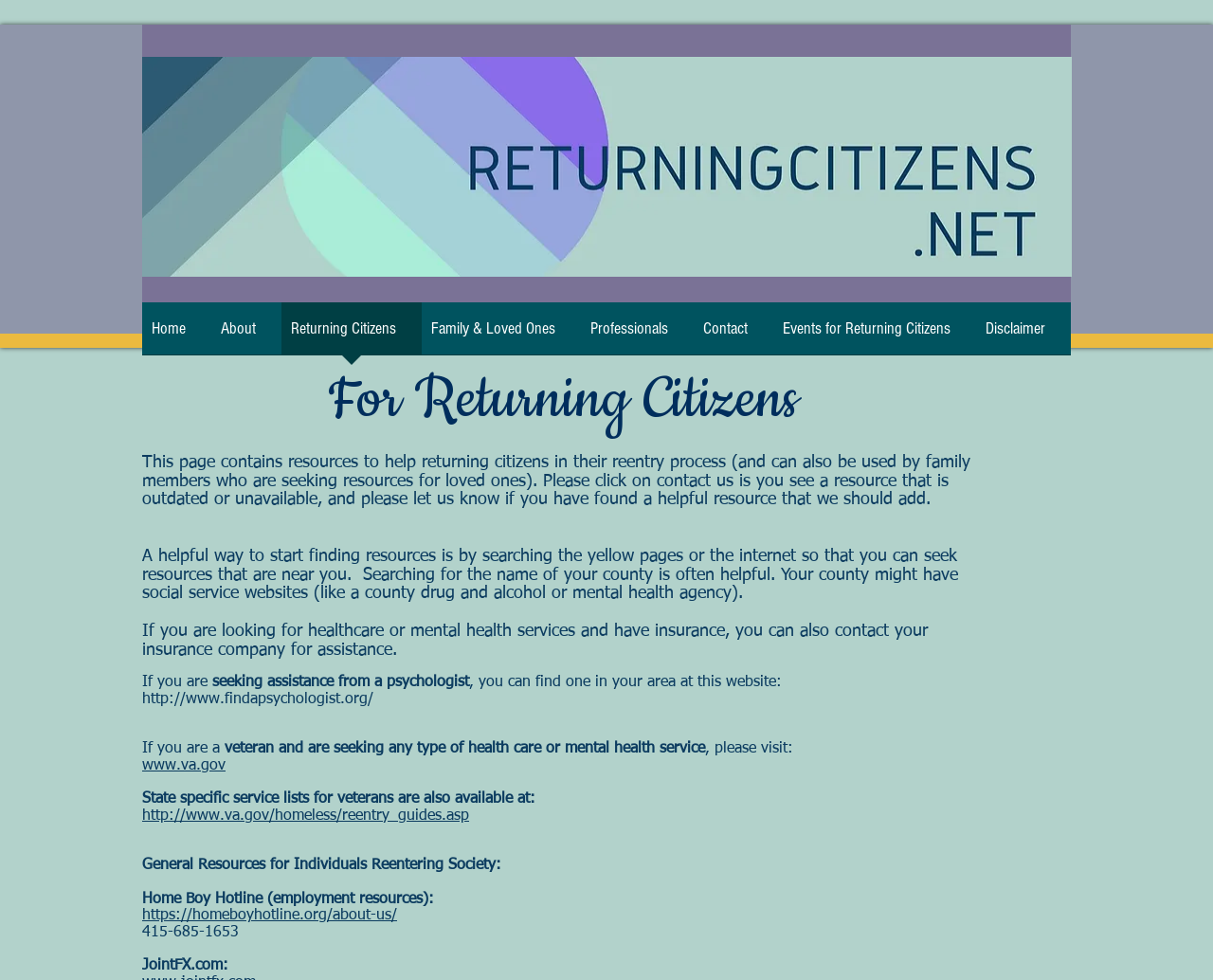Predict the bounding box of the UI element that fits this description: "Events for Returning Citizens".

[0.638, 0.309, 0.805, 0.374]